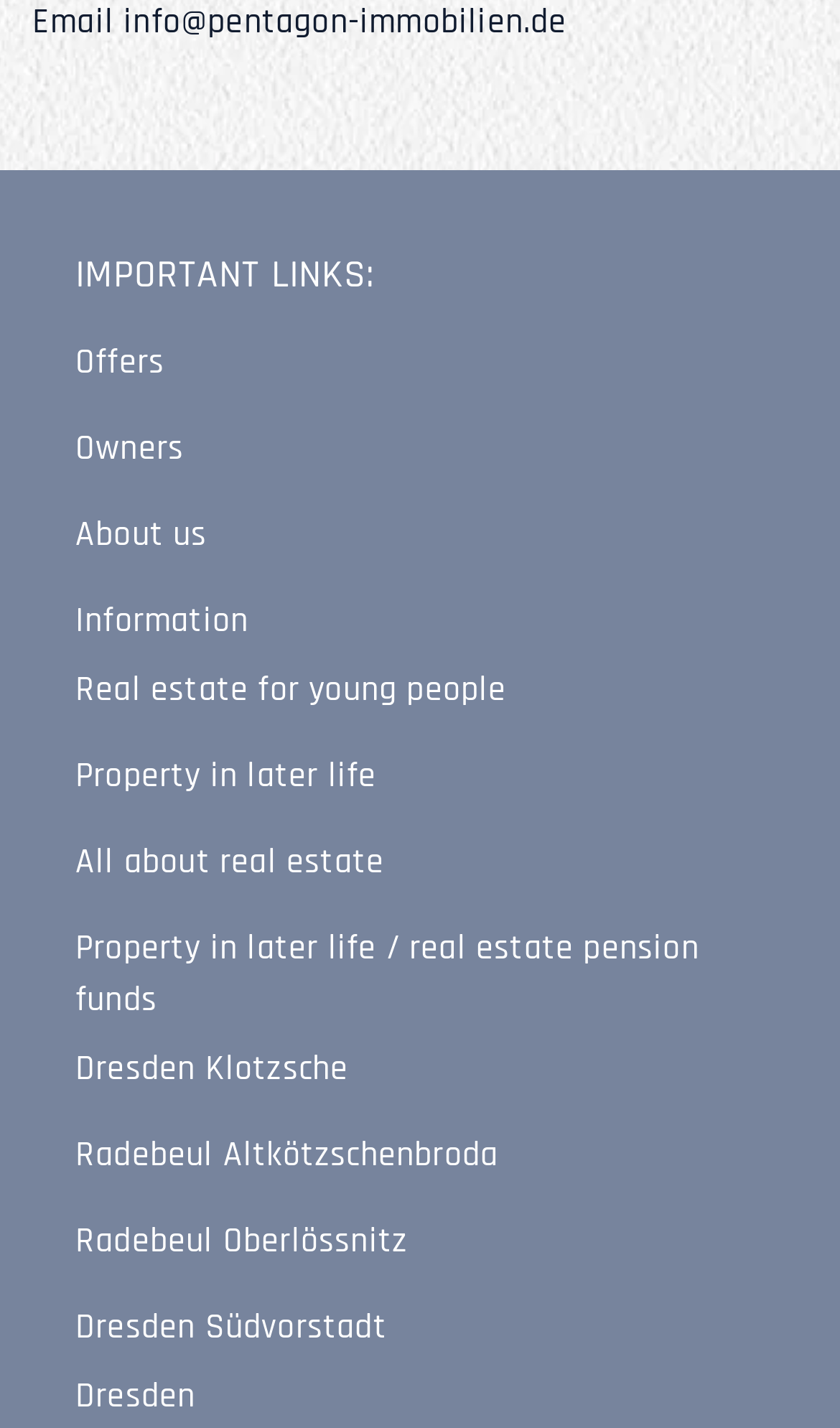Determine the bounding box coordinates of the UI element described by: "Dresden".

[0.09, 0.963, 0.233, 0.994]